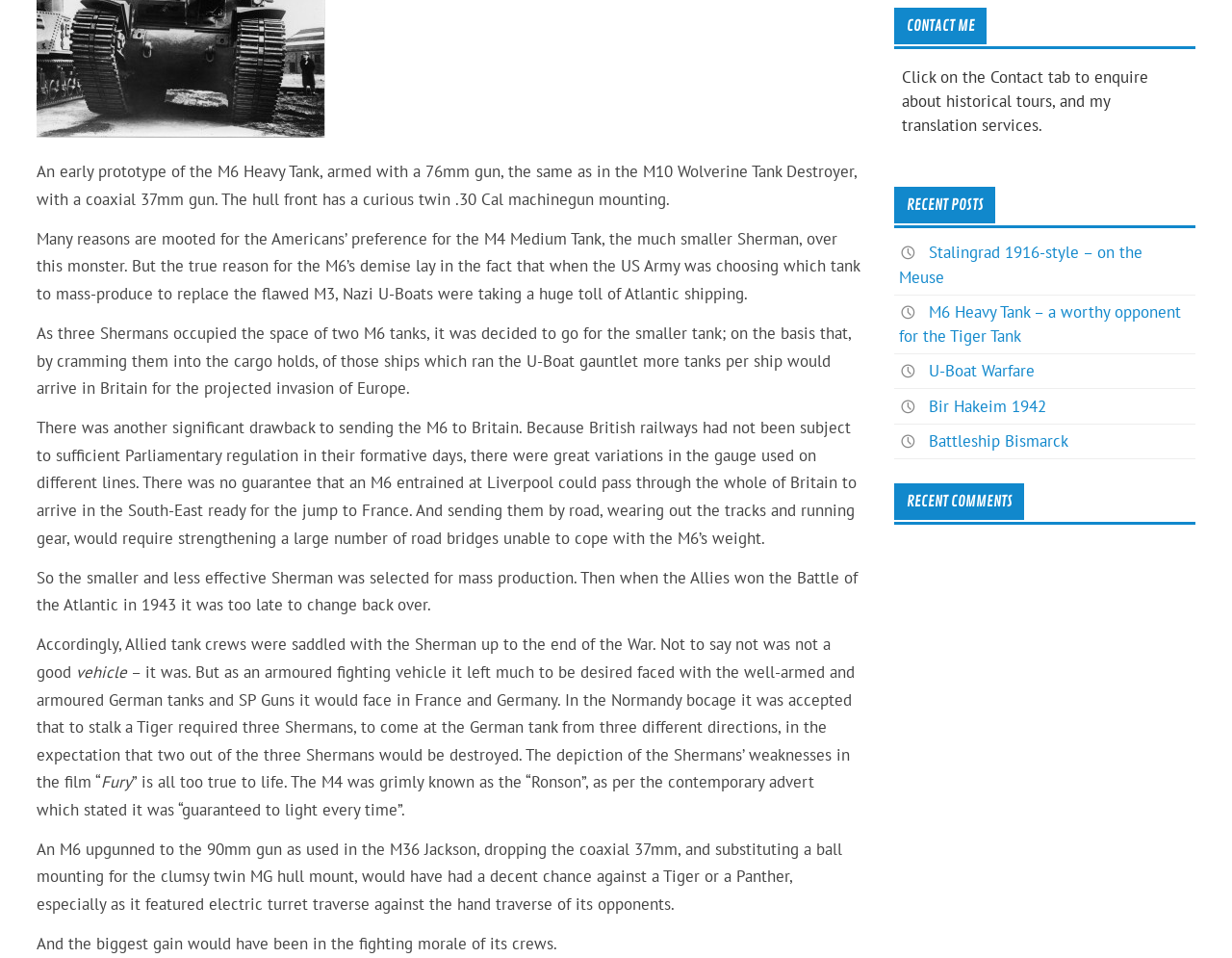Locate the bounding box of the UI element defined by this description: "U-Boat Warfare". The coordinates should be given as four float numbers between 0 and 1, formatted as [left, top, right, bottom].

[0.754, 0.376, 0.84, 0.398]